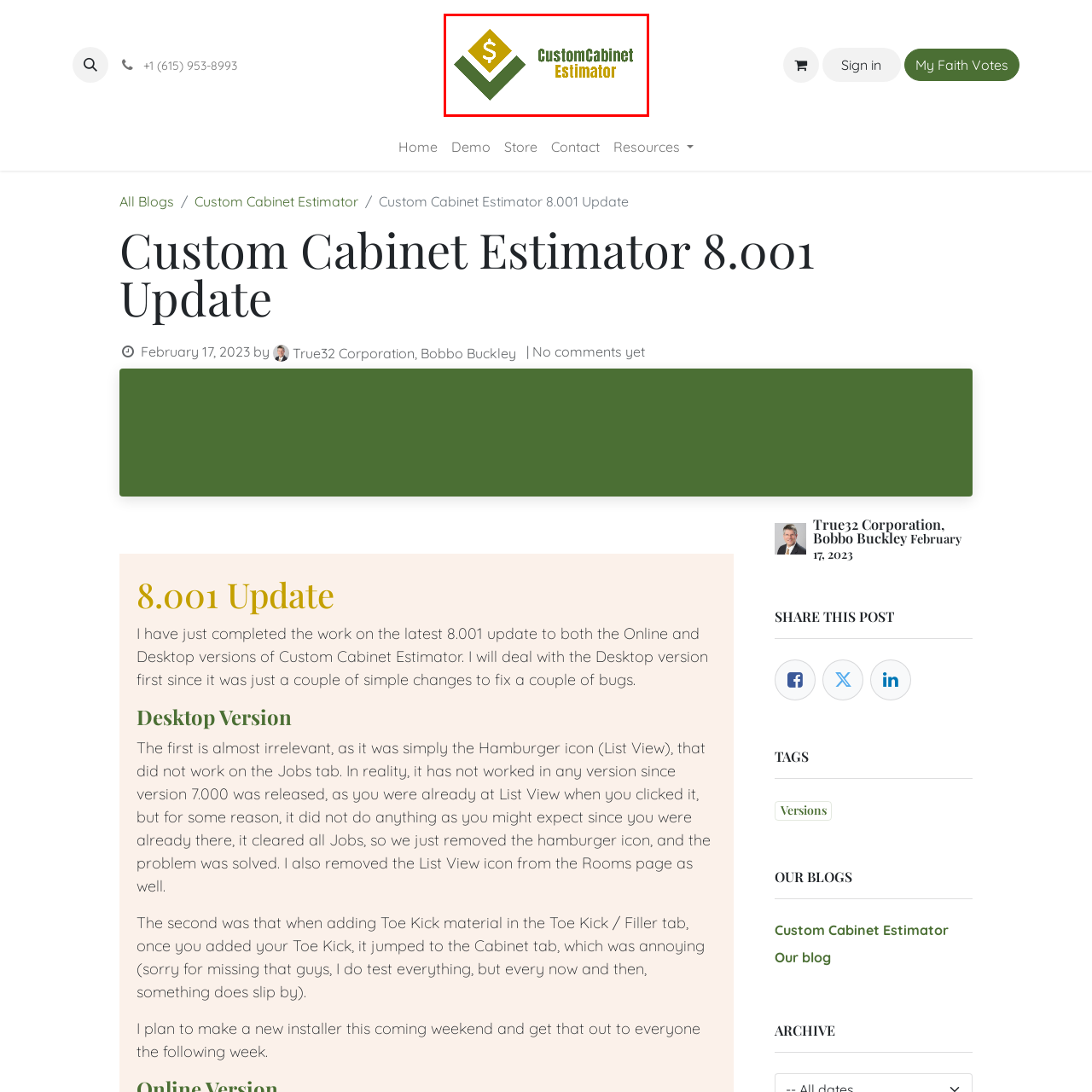Give a detailed account of the picture within the red bounded area.

The image features the logo of "Custom Cabinet Estimator," a tool designed to assist users in estimating costs related to custom cabinetry projects. The logo prominently displays a dollar sign symbol, illustrating its financial focus, along with an elegant geometric design featuring a diamond shape in golden yellow, complemented by a green triangle beneath. The brand name "Custom Cabinet Estimator" is written in a modern, bold font, with "Custom" and "Estimator" in a deep green color, and "Cabinet" in a striking golden hue, creating a visually appealing contrast. This logo encapsulates the innovative and user-friendly essence of the software, aimed at simplifying the cabinetry design and estimation process for users.